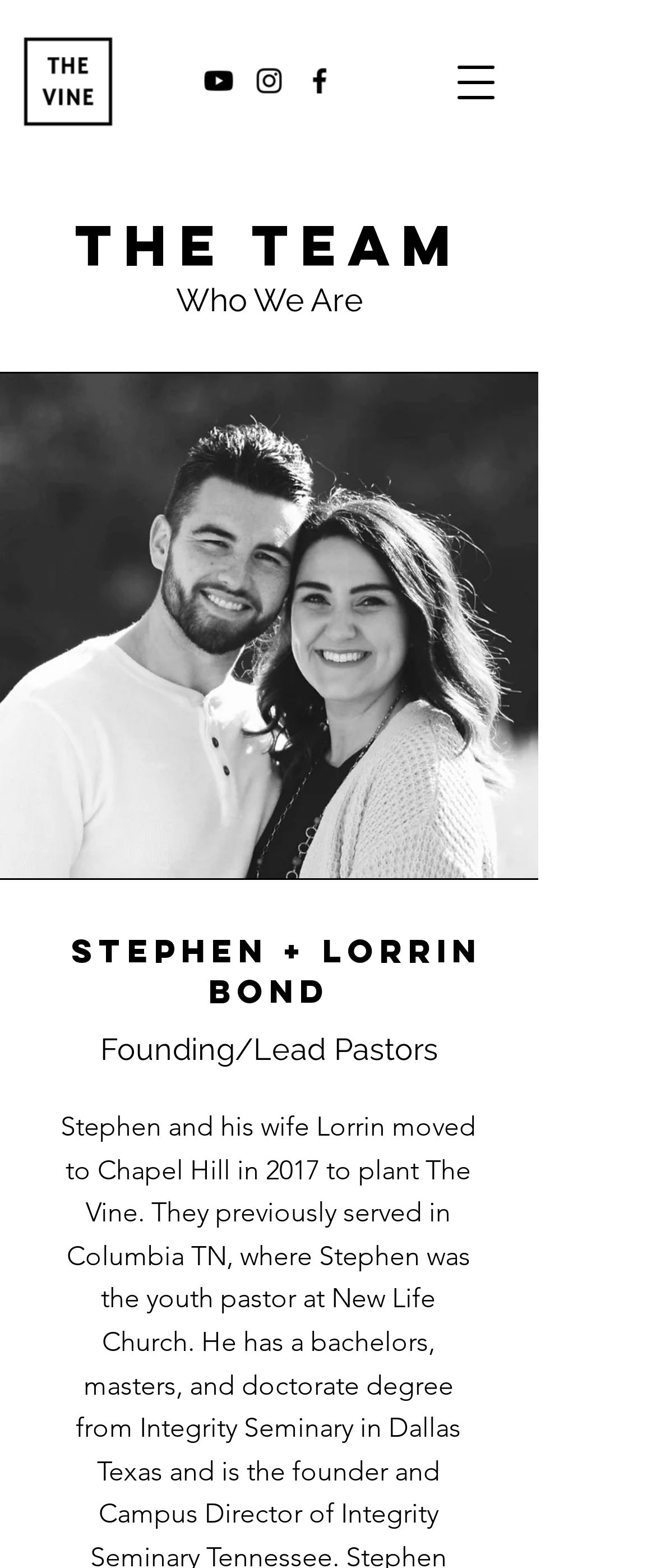Carefully examine the image and provide an in-depth answer to the question: How many social media links are present?

The social media links can be found in the 'Social Bar' list element, which contains three link elements with images of Youtube, Instagram, and Facebook, indicating that there are three social media links present.